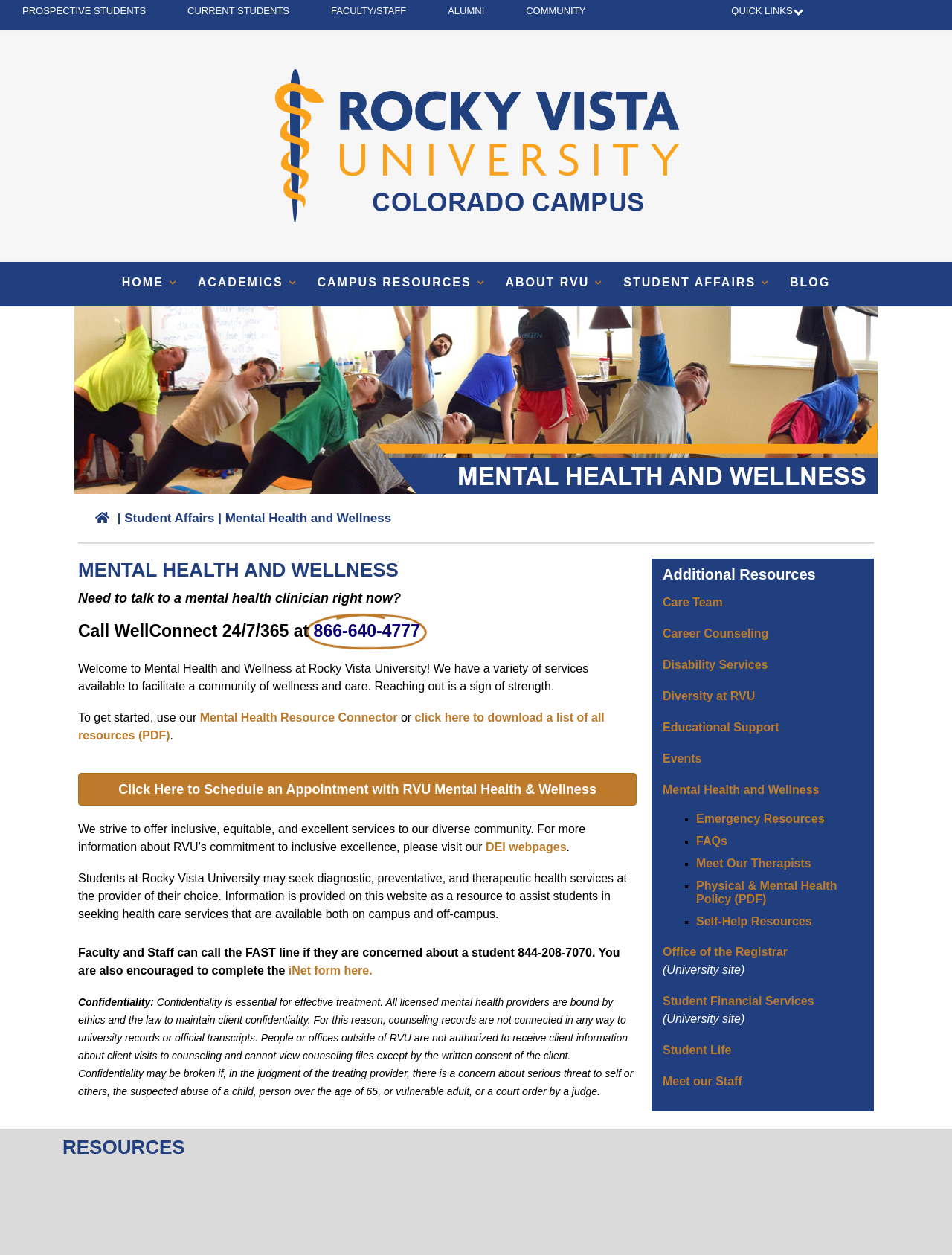Pinpoint the bounding box coordinates of the element to be clicked to execute the instruction: "Schedule an appointment with RVU Mental Health & Wellness".

[0.082, 0.616, 0.669, 0.642]